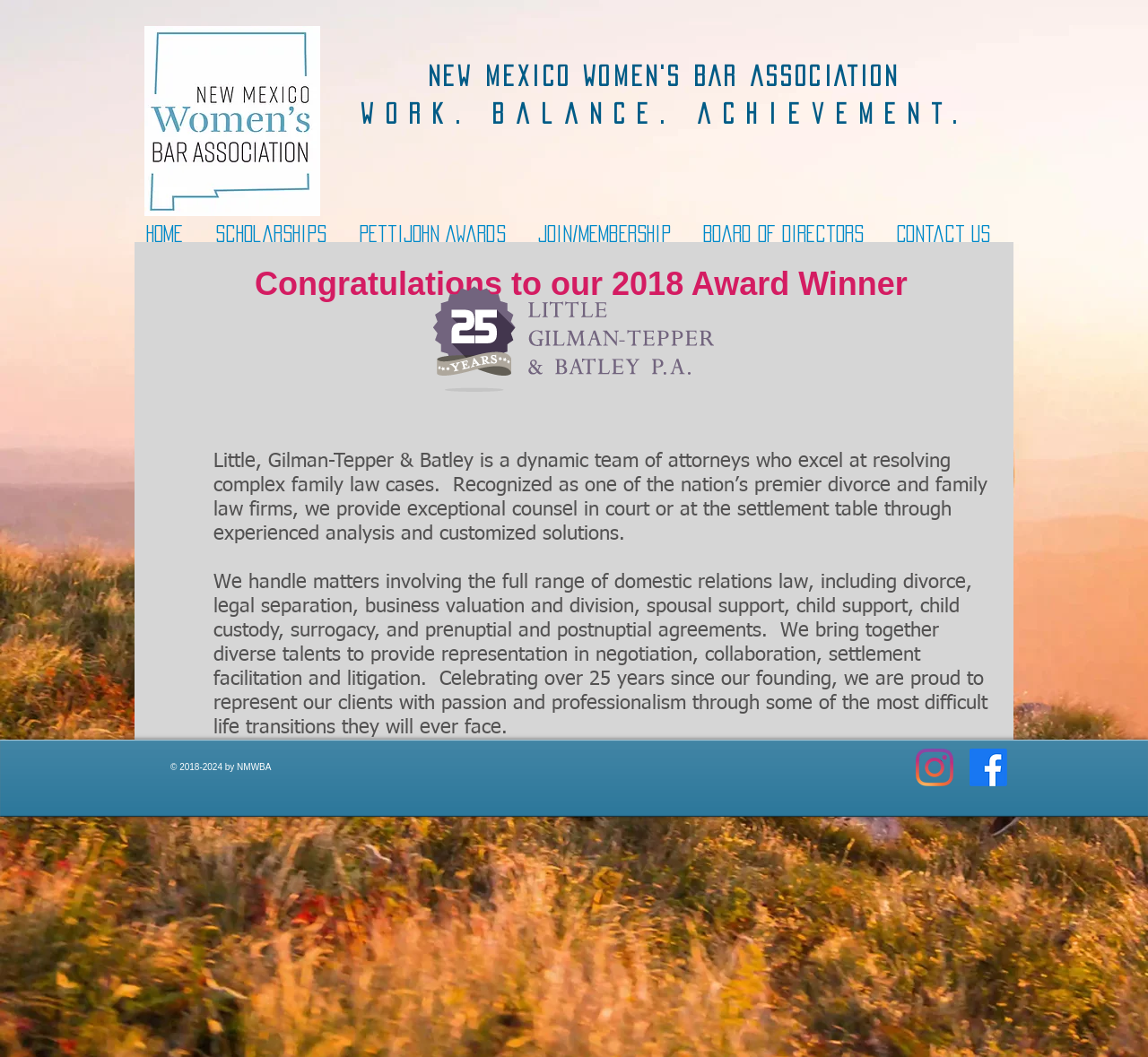Examine the screenshot and answer the question in as much detail as possible: What is the theme of the webpage?

The webpage has a heading about the New Mexico Women's Bar Association, and the content discusses an award winner, suggesting that the theme of the webpage is related to law and awards.